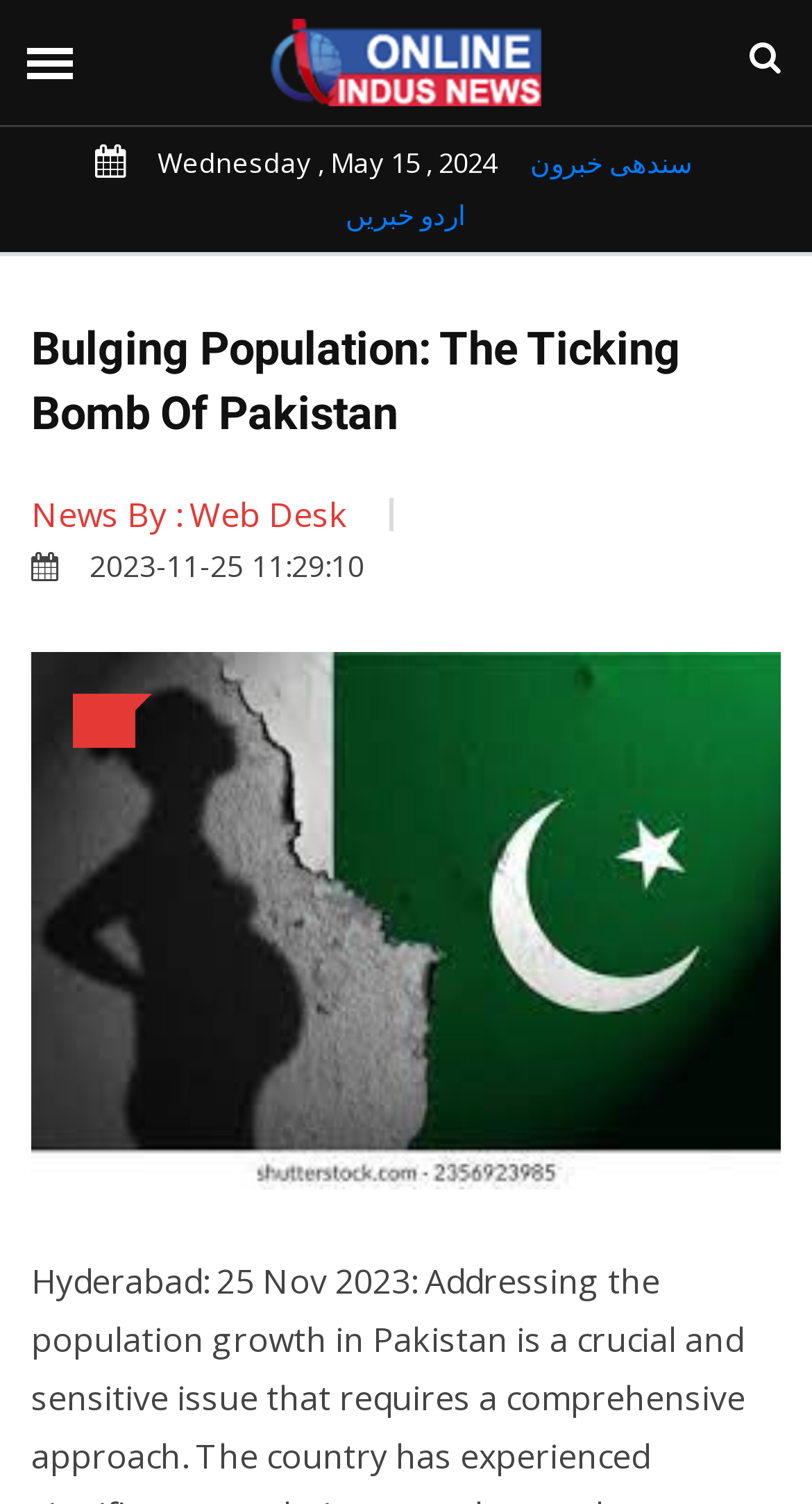Refer to the image and provide an in-depth answer to the question: 
Who is the author of the news article?

I found the author of the news article by looking at the StaticText element with the content 'News By : Web Desk' which is located below the main heading of the webpage.